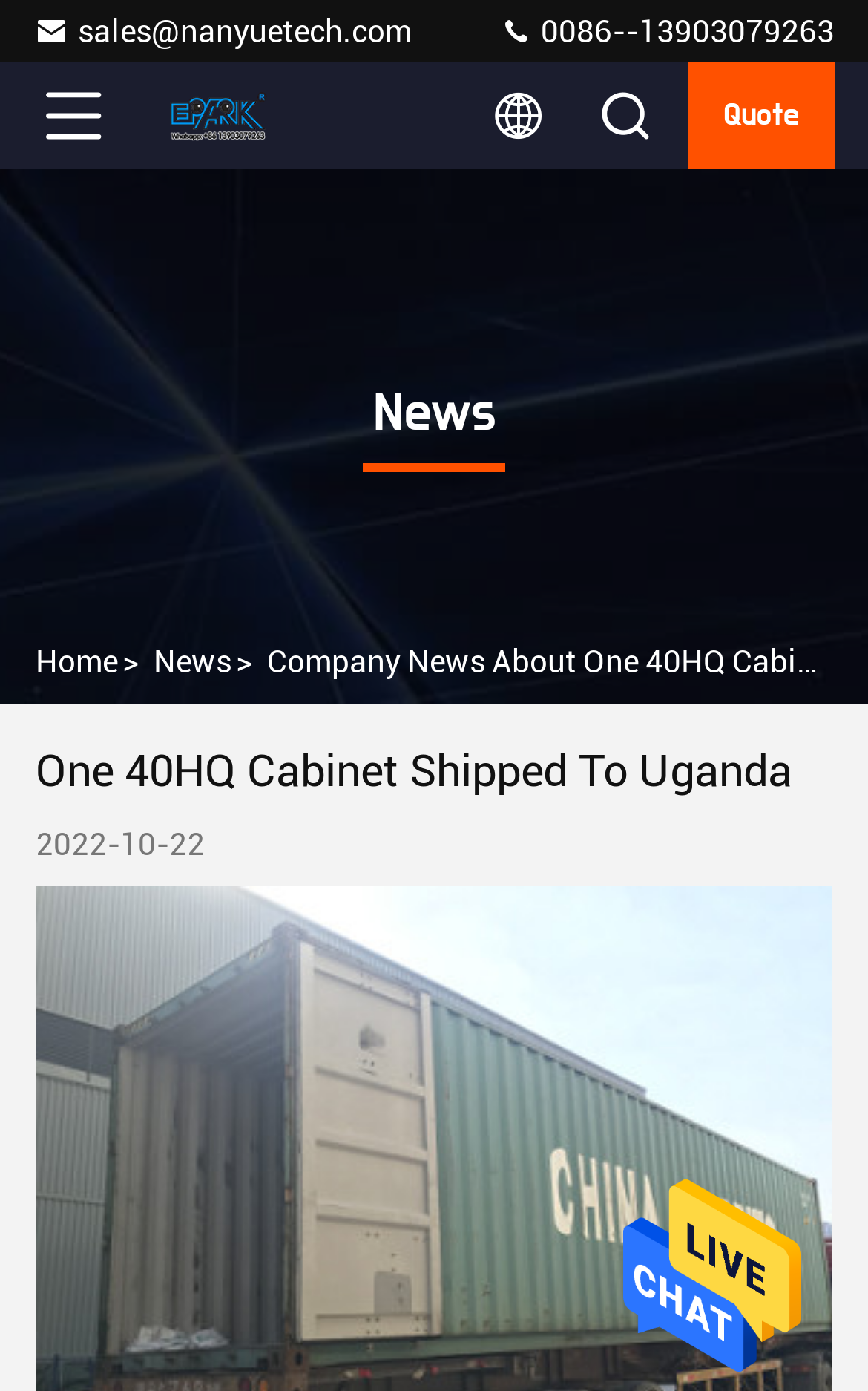Answer this question using a single word or a brief phrase:
What is the button for?

To submit inquiry